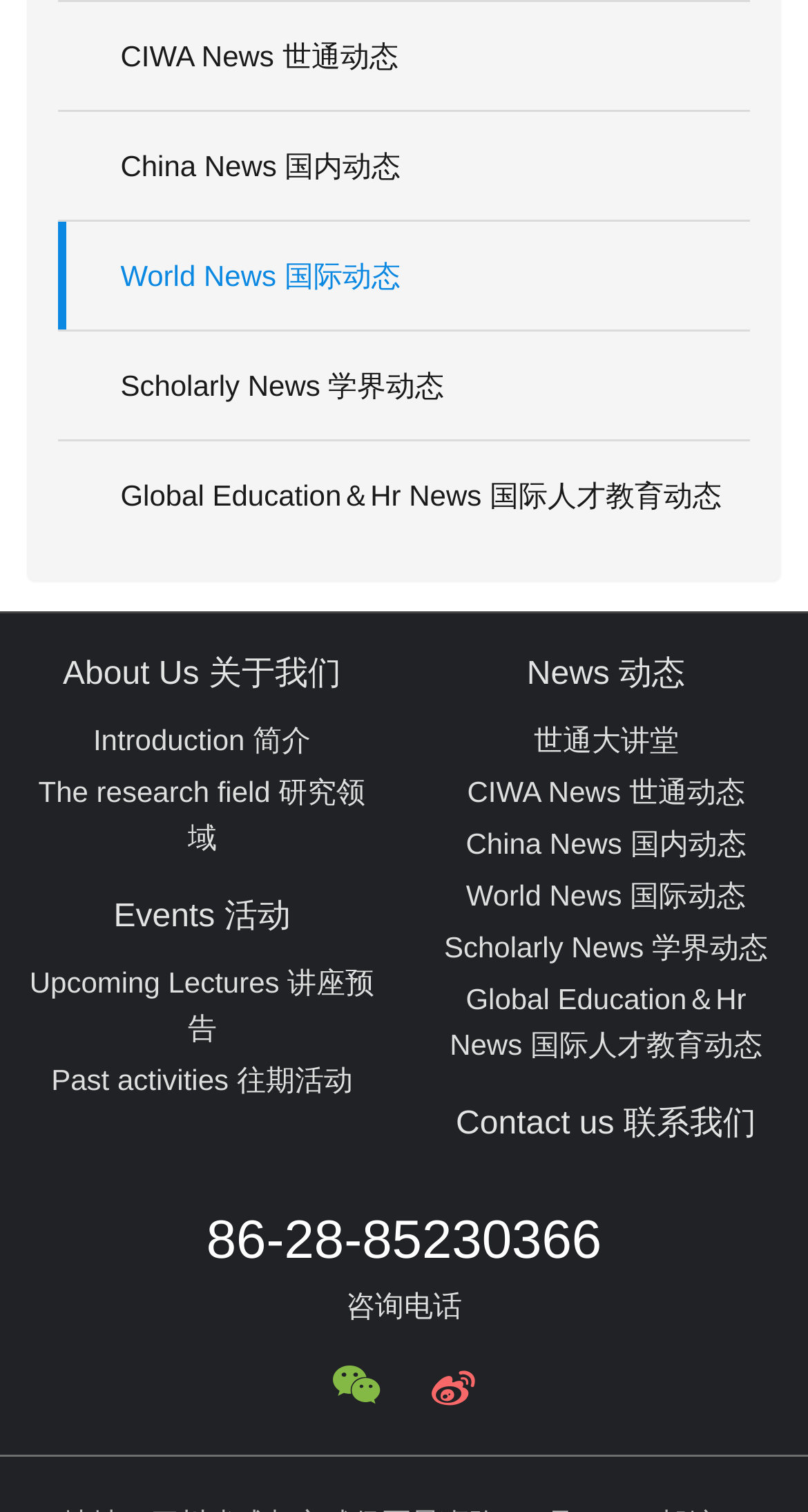How many links are there in the Events category?
Provide a short answer using one word or a brief phrase based on the image.

2